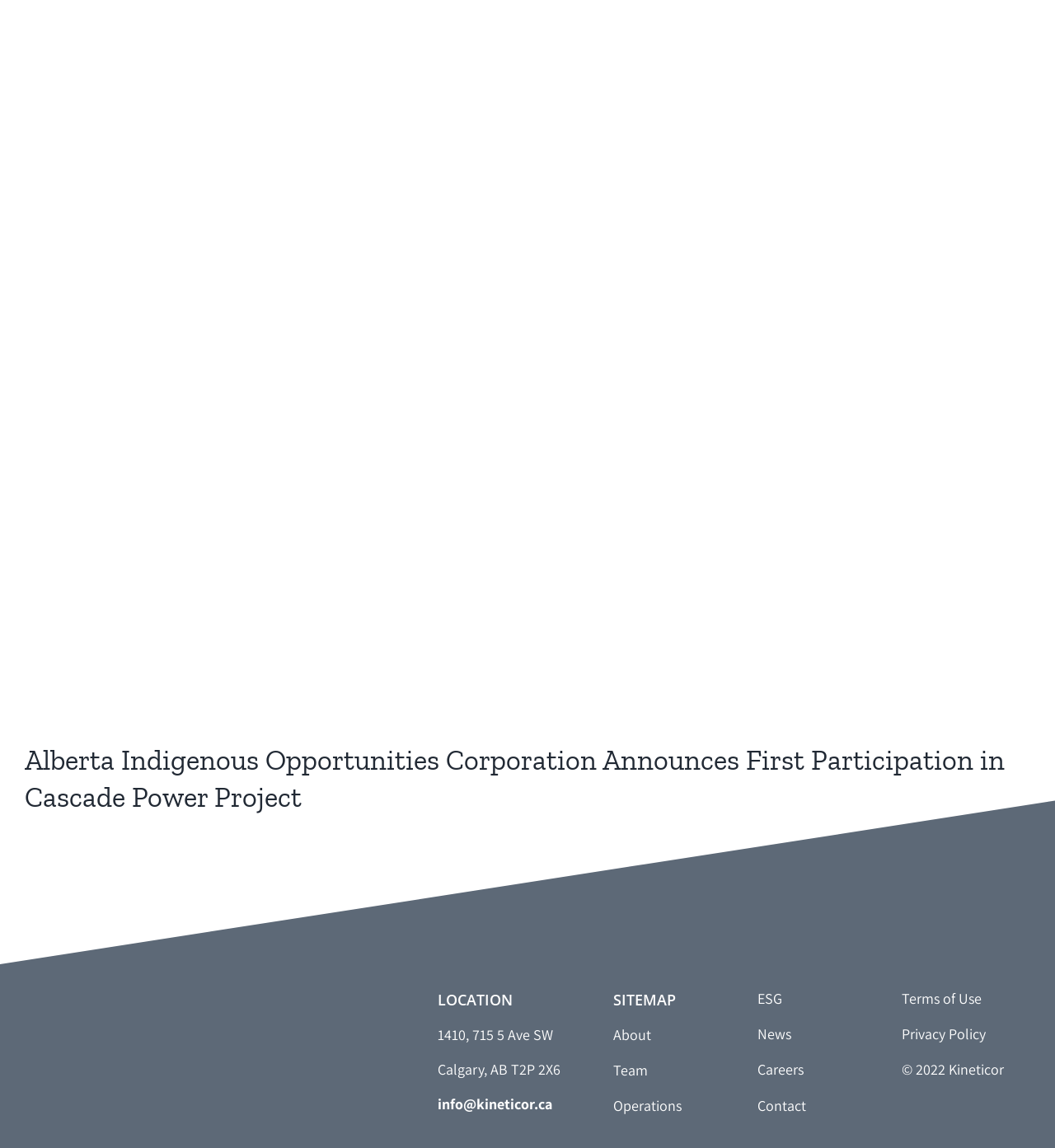Provide the bounding box coordinates for the specified HTML element described in this description: "About". The coordinates should be four float numbers ranging from 0 to 1, in the format [left, top, right, bottom].

[0.581, 0.89, 0.685, 0.913]